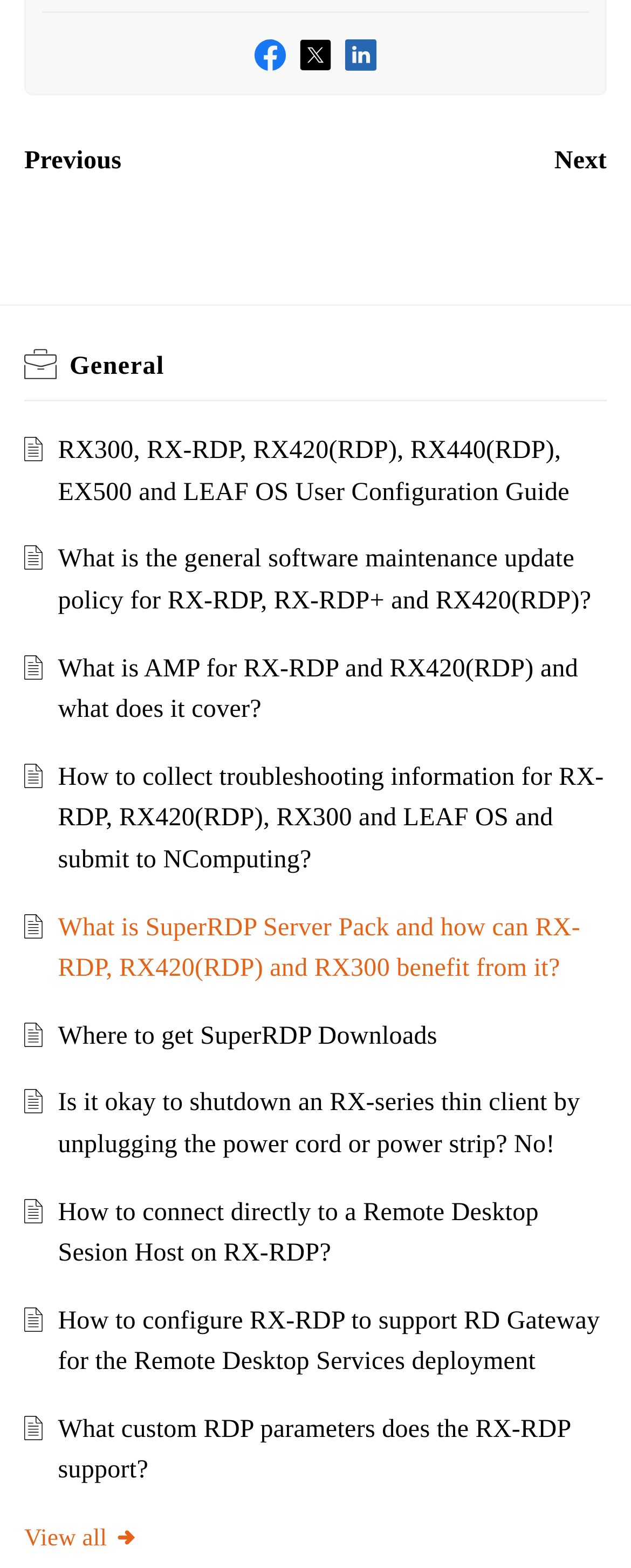Provide a short, one-word or phrase answer to the question below:
How many social media links are present at the top of the webpage?

3